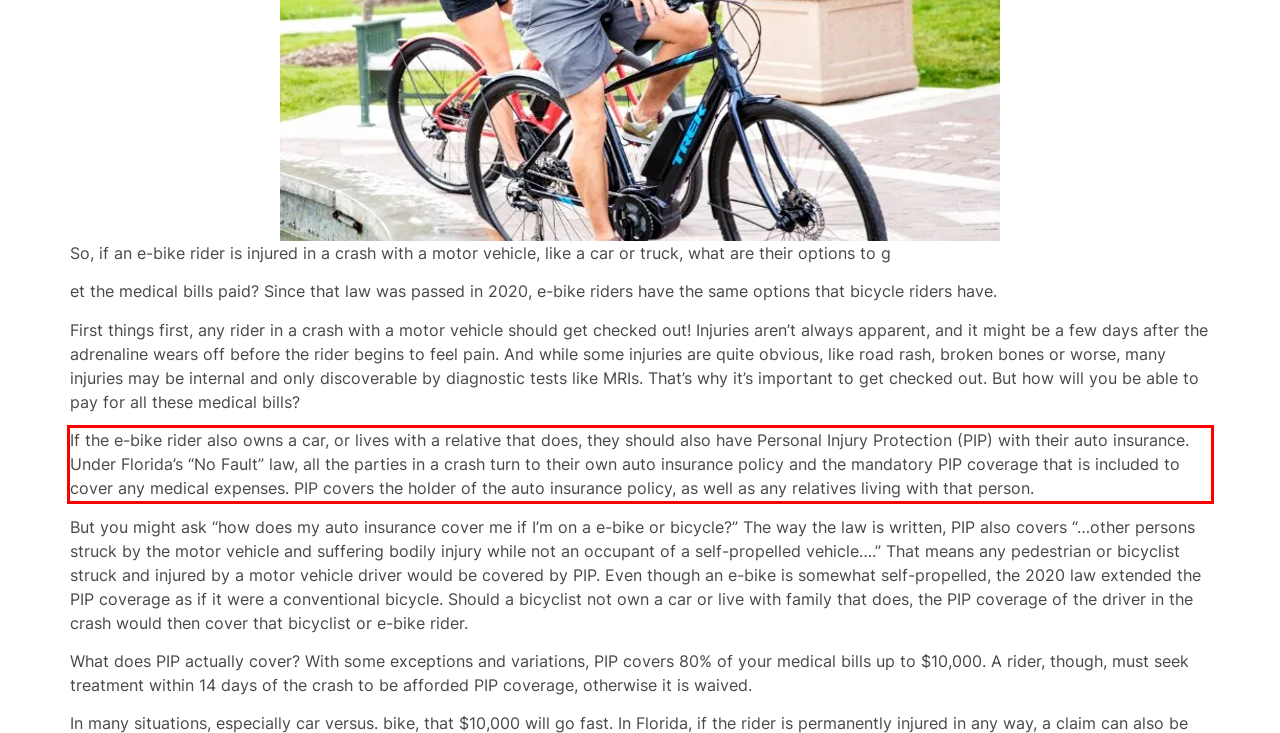Please examine the webpage screenshot and extract the text within the red bounding box using OCR.

If the e-bike rider also owns a car, or lives with a relative that does, they should also have Personal Injury Protection (PIP) with their auto insurance. Under Florida’s “No Fault” law, all the parties in a crash turn to their own auto insurance policy and the mandatory PIP coverage that is included to cover any medical expenses. PIP covers the holder of the auto insurance policy, as well as any relatives living with that person.